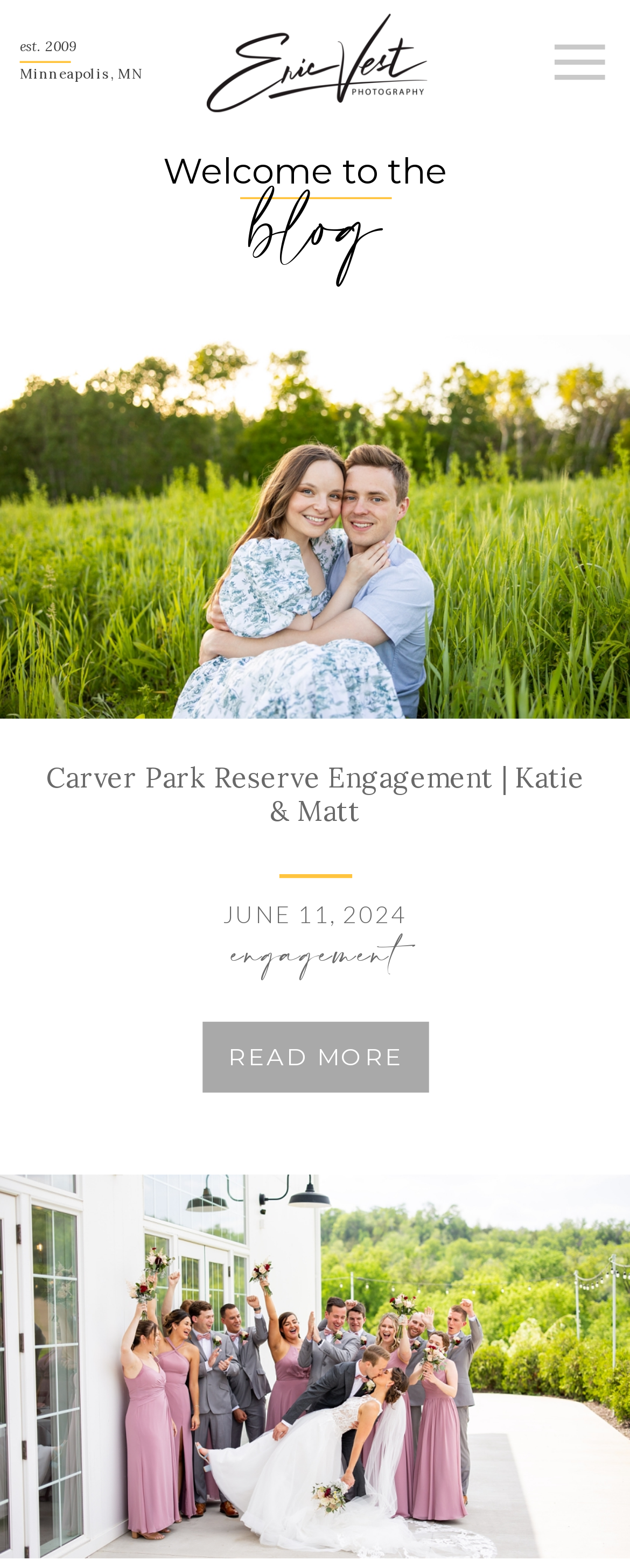Find and provide the bounding box coordinates for the UI element described here: "parent_node: est. 2009". The coordinates should be given as four float numbers between 0 and 1: [left, top, right, bottom].

[0.325, 0.009, 0.678, 0.072]